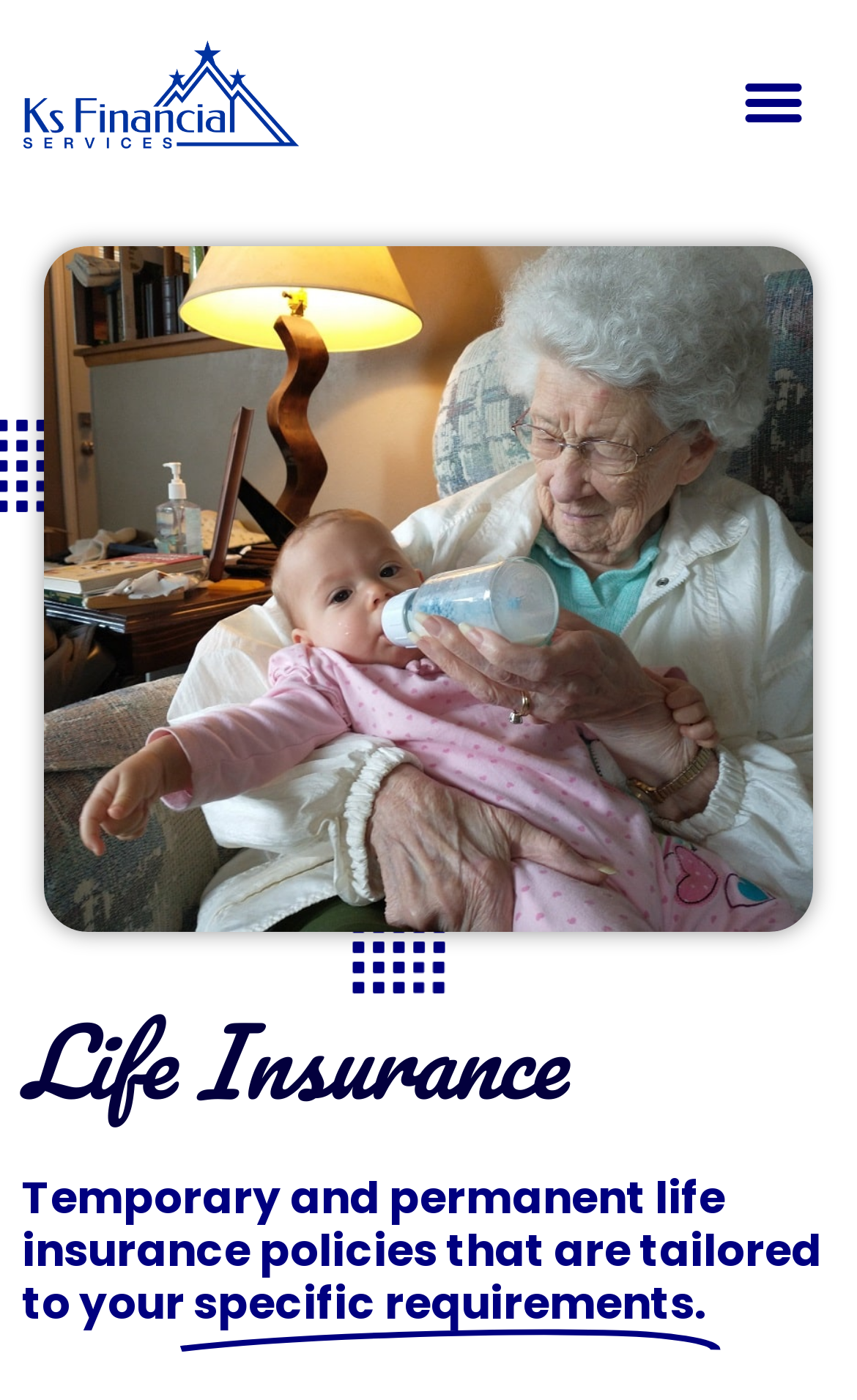Provide the bounding box coordinates of the HTML element described as: "Skip to content". The bounding box coordinates should be four float numbers between 0 and 1, i.e., [left, top, right, bottom].

None